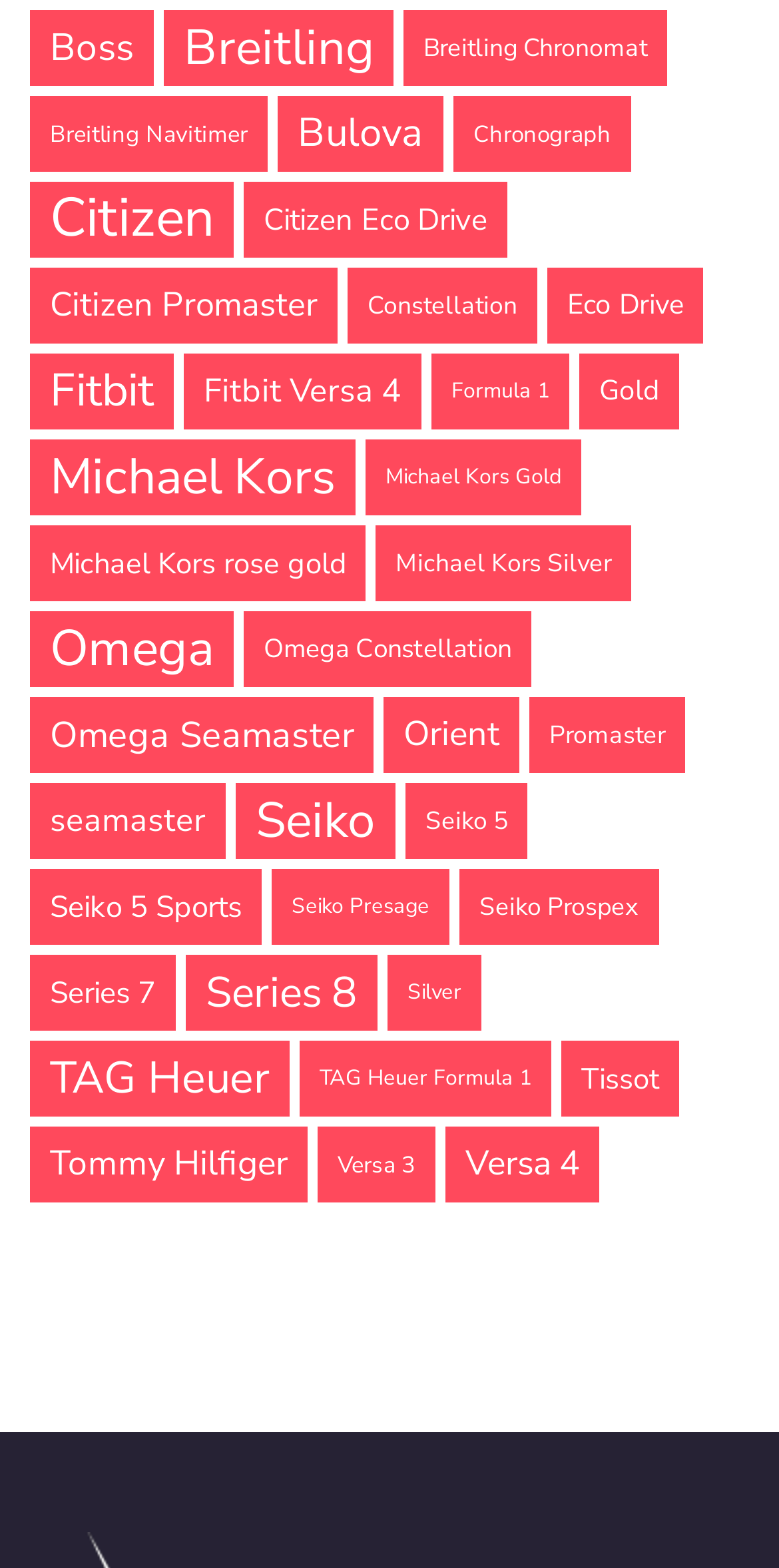Bounding box coordinates must be specified in the format (top-left x, top-left y, bottom-right x, bottom-right y). All values should be floating point numbers between 0 and 1. What are the bounding box coordinates of the UI element described as: Series 8

[0.238, 0.609, 0.485, 0.657]